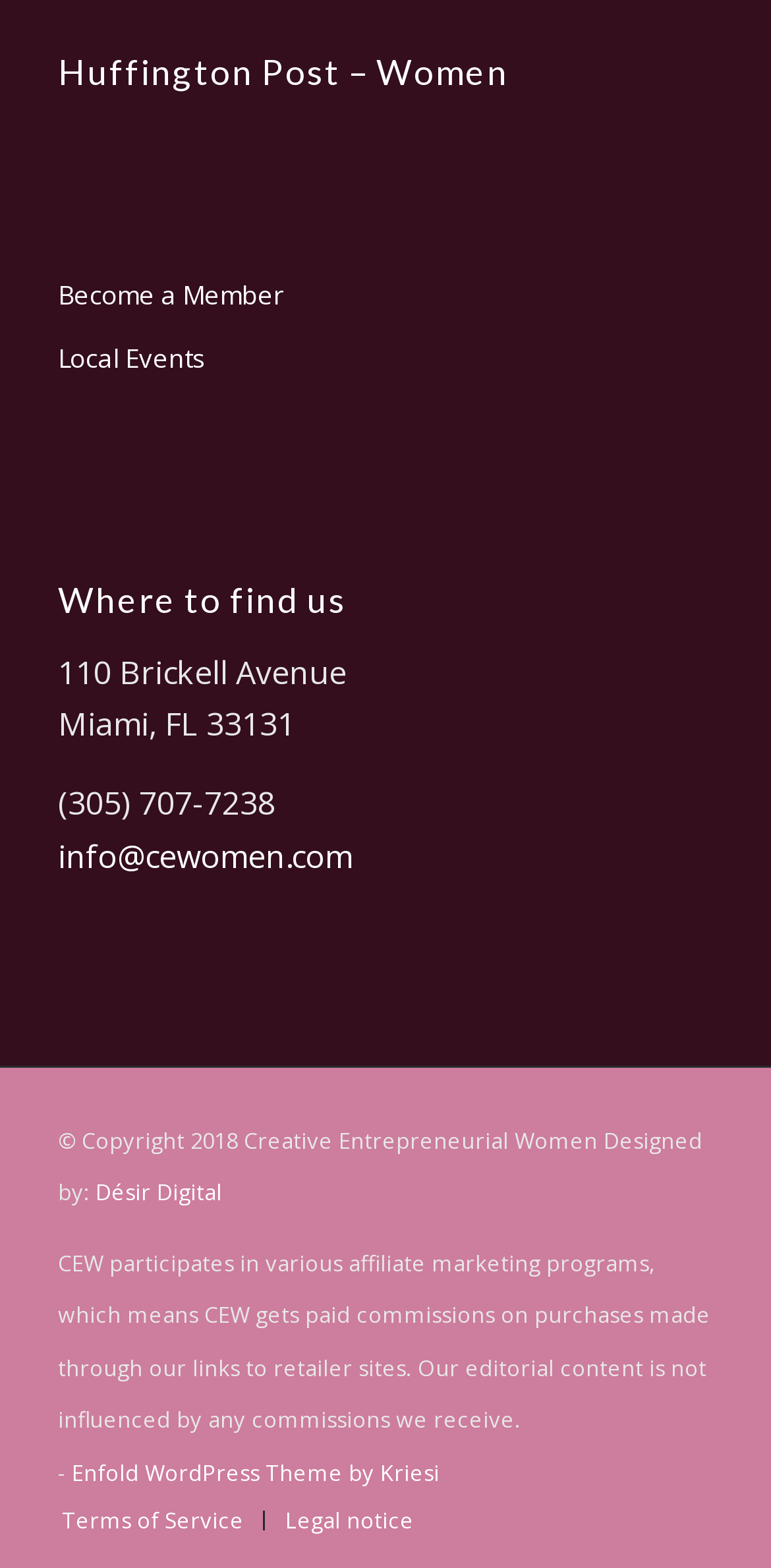Where is CE Women located?
Please give a detailed and elaborate explanation in response to the question.

I found the location of CE Women by looking at the address provided on the webpage, which is 110 Brickell Avenue, Miami, FL 33131.